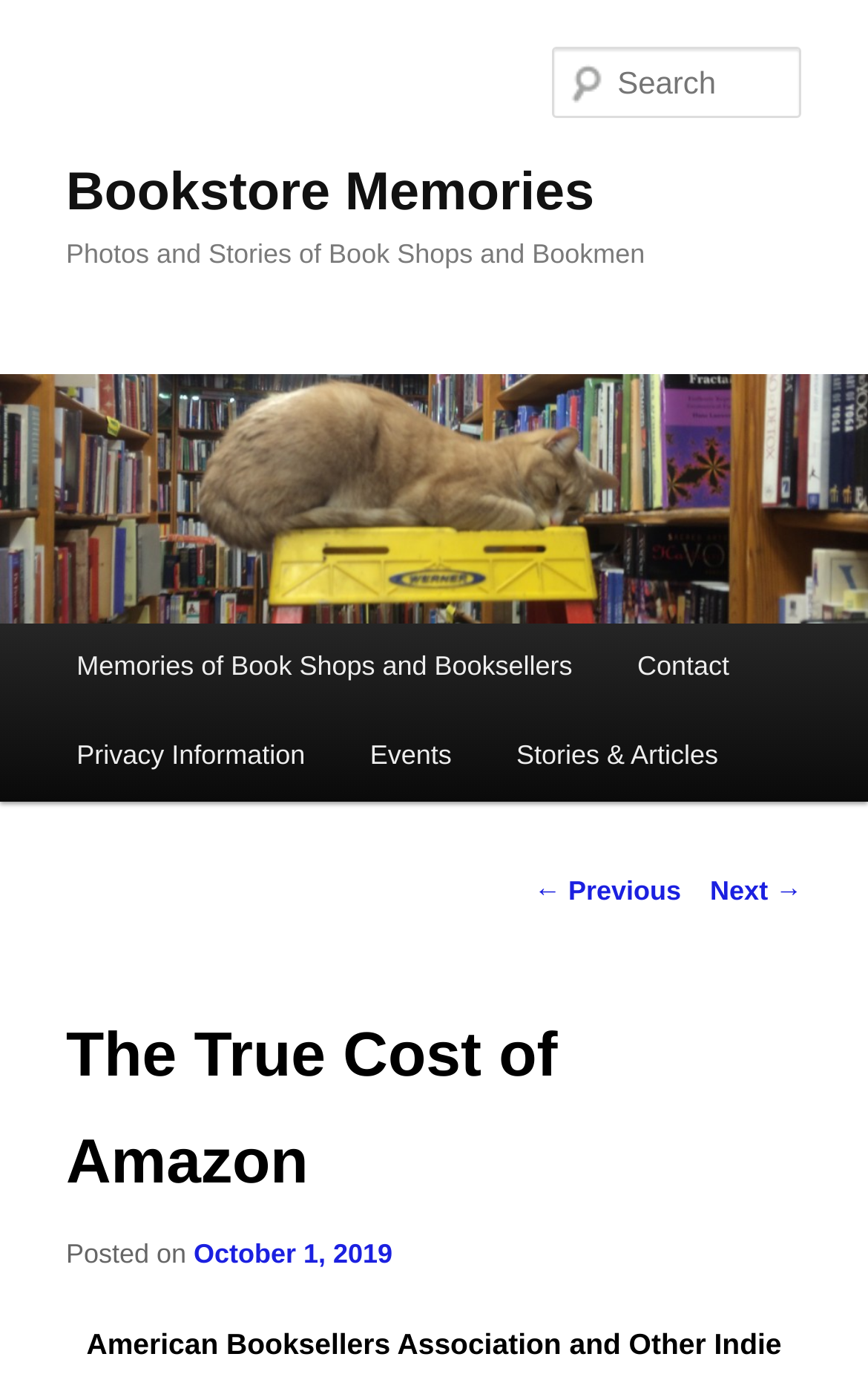Predict the bounding box coordinates of the UI element that matches this description: "Events". The coordinates should be in the format [left, top, right, bottom] with each value between 0 and 1.

[0.389, 0.519, 0.558, 0.584]